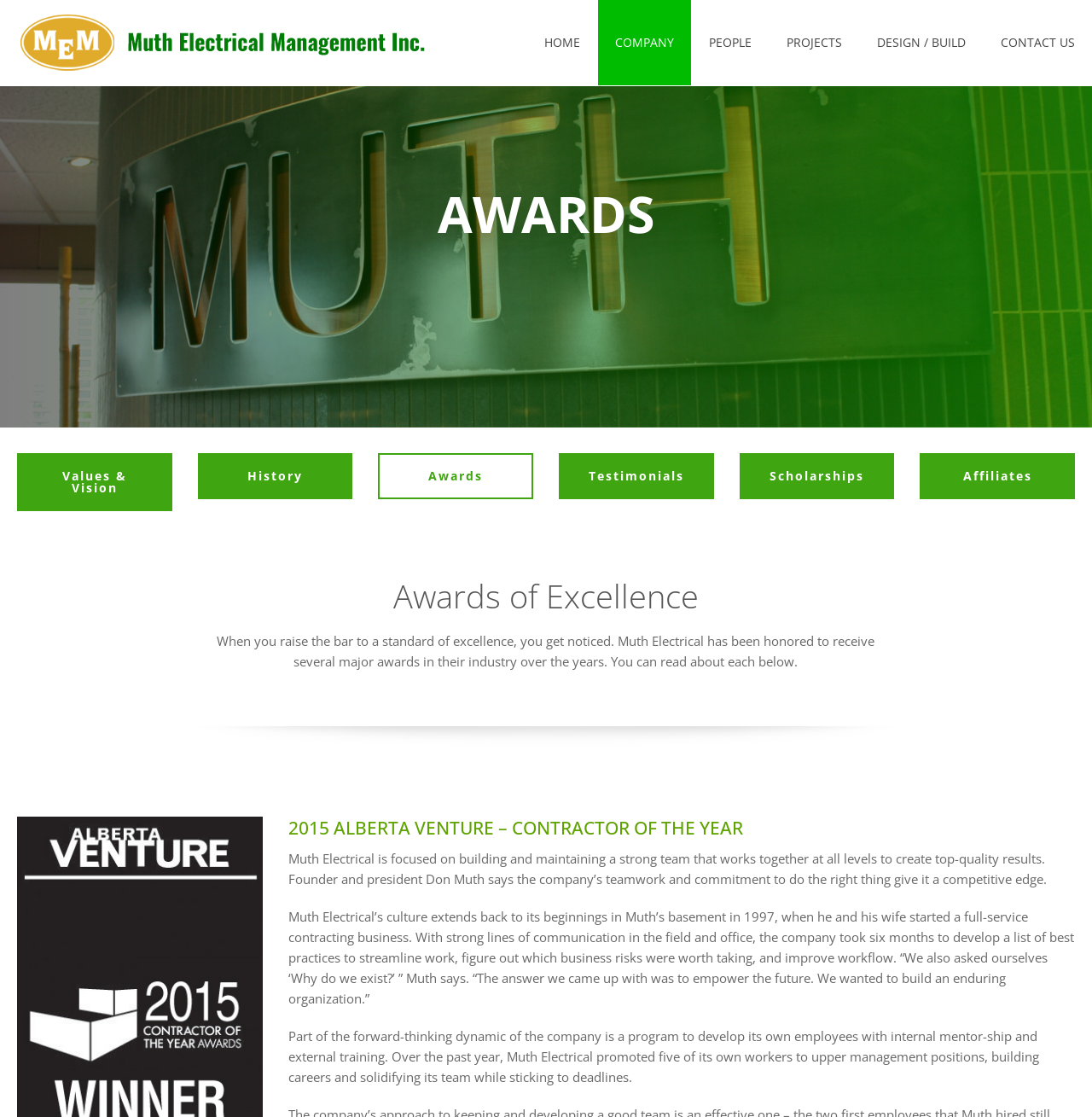What is the company's approach to employee development?
Provide a fully detailed and comprehensive answer to the question.

The webpage states that part of the company's forward-thinking dynamic is a program to develop its own employees with internal mentor-ship and external training, which is mentioned in the text 'Part of the forward-thinking dynamic of the company is a program to develop its own employees with internal mentor-ship and external training.'